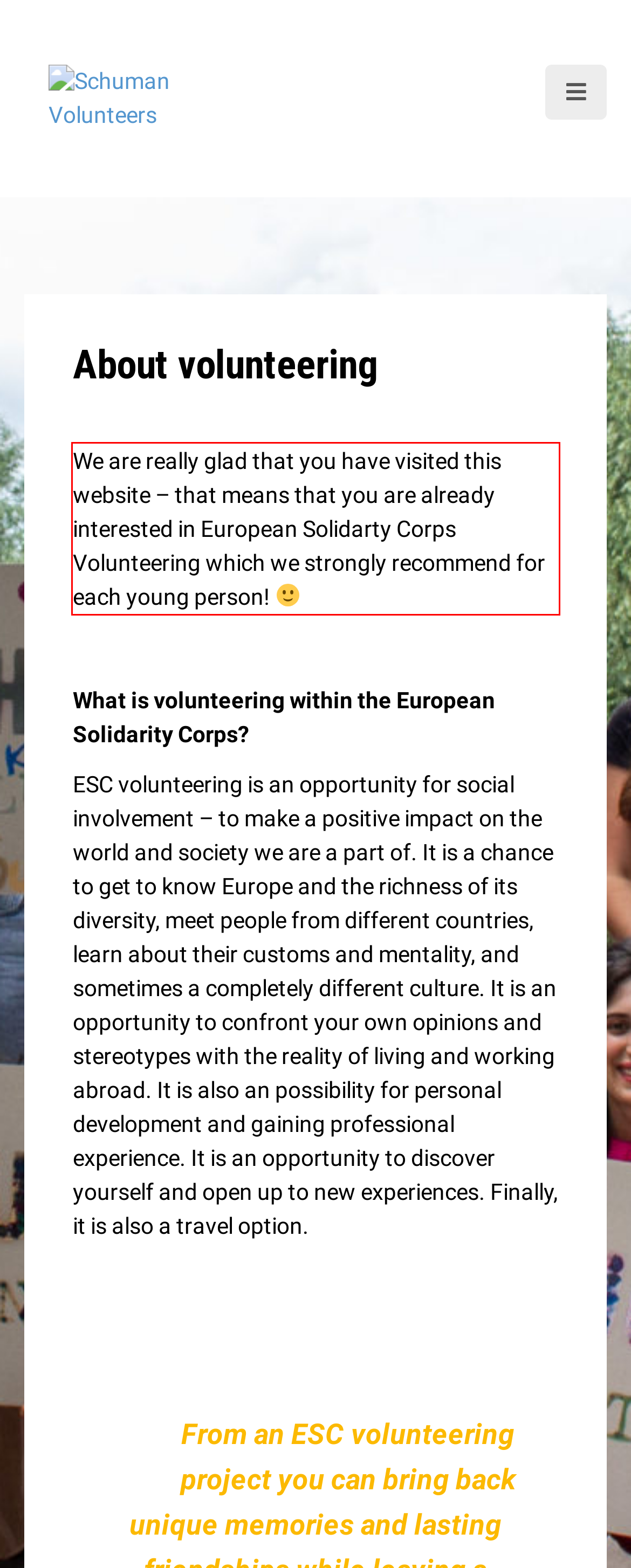Given a screenshot of a webpage with a red bounding box, extract the text content from the UI element inside the red bounding box.

We are really glad that you have visited this website – that means that you are already interested in European Solidarty Corps Volunteering which we strongly recommend for each young person!